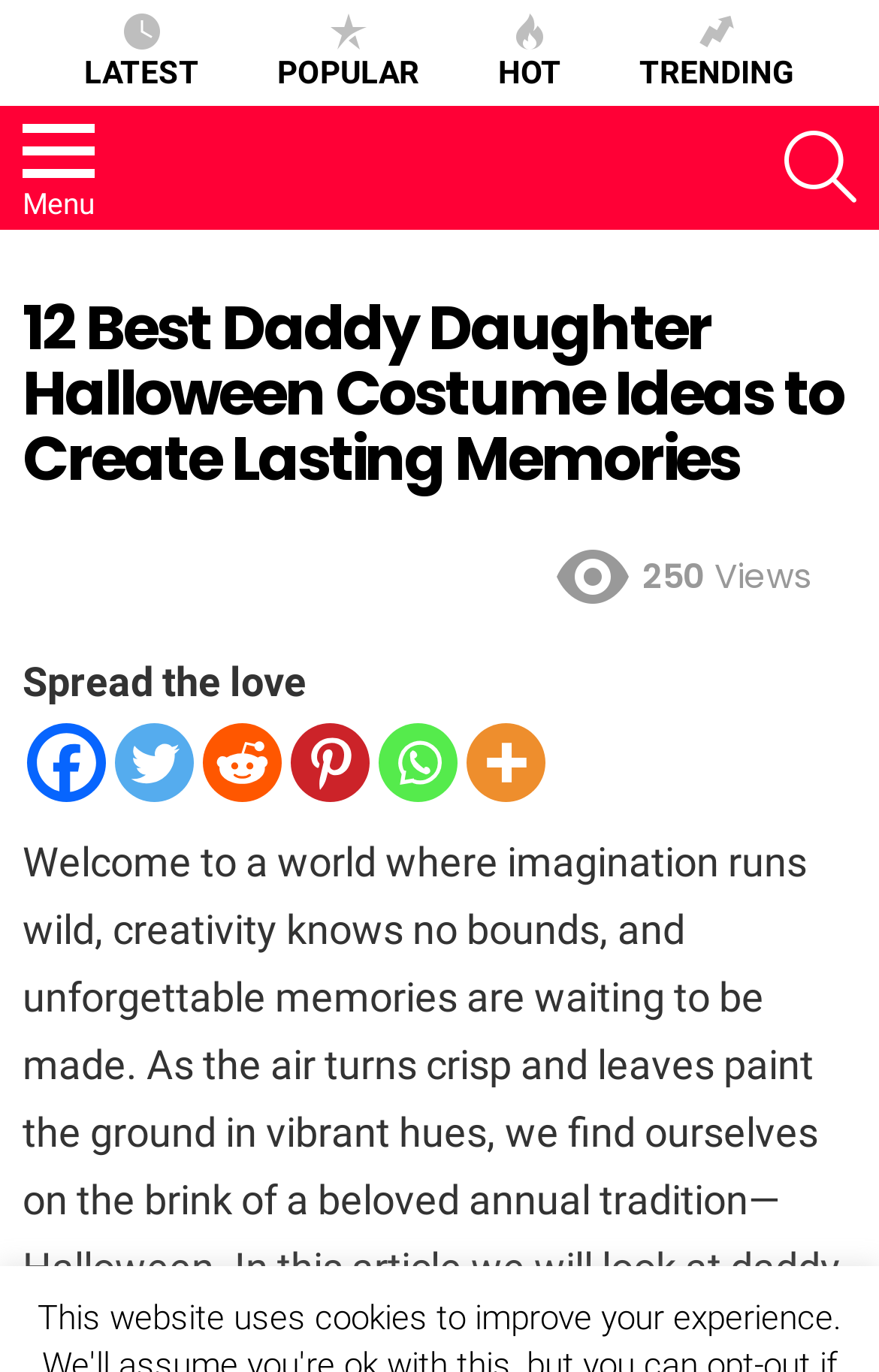Can you look at the image and give a comprehensive answer to the question:
How many images are there in the introduction?

I counted the images in the introduction, which are the Facebook icon, the autumn leaf, and the ghost.